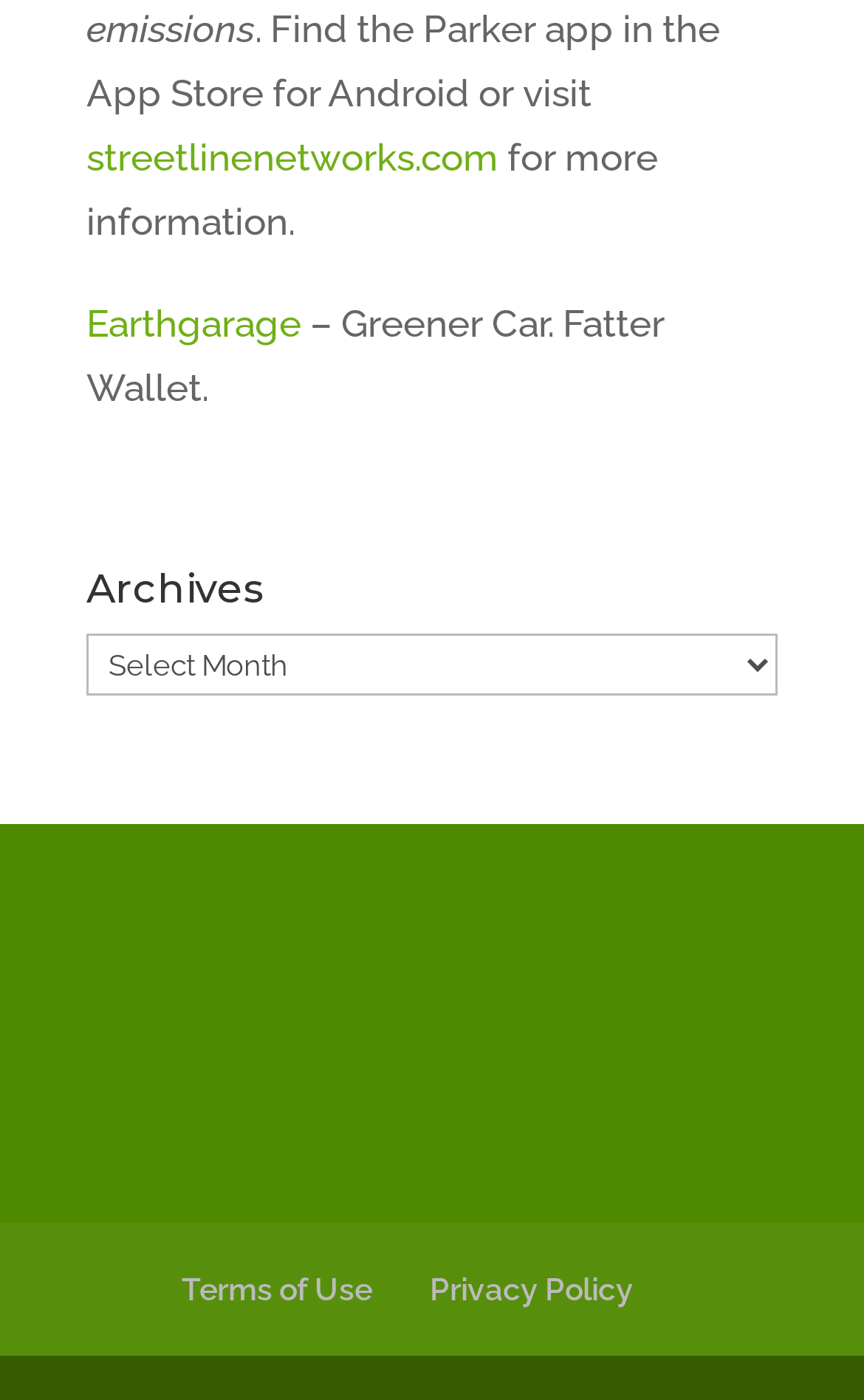How many links are present under the 'Archives' section?
Give a one-word or short-phrase answer derived from the screenshot.

2